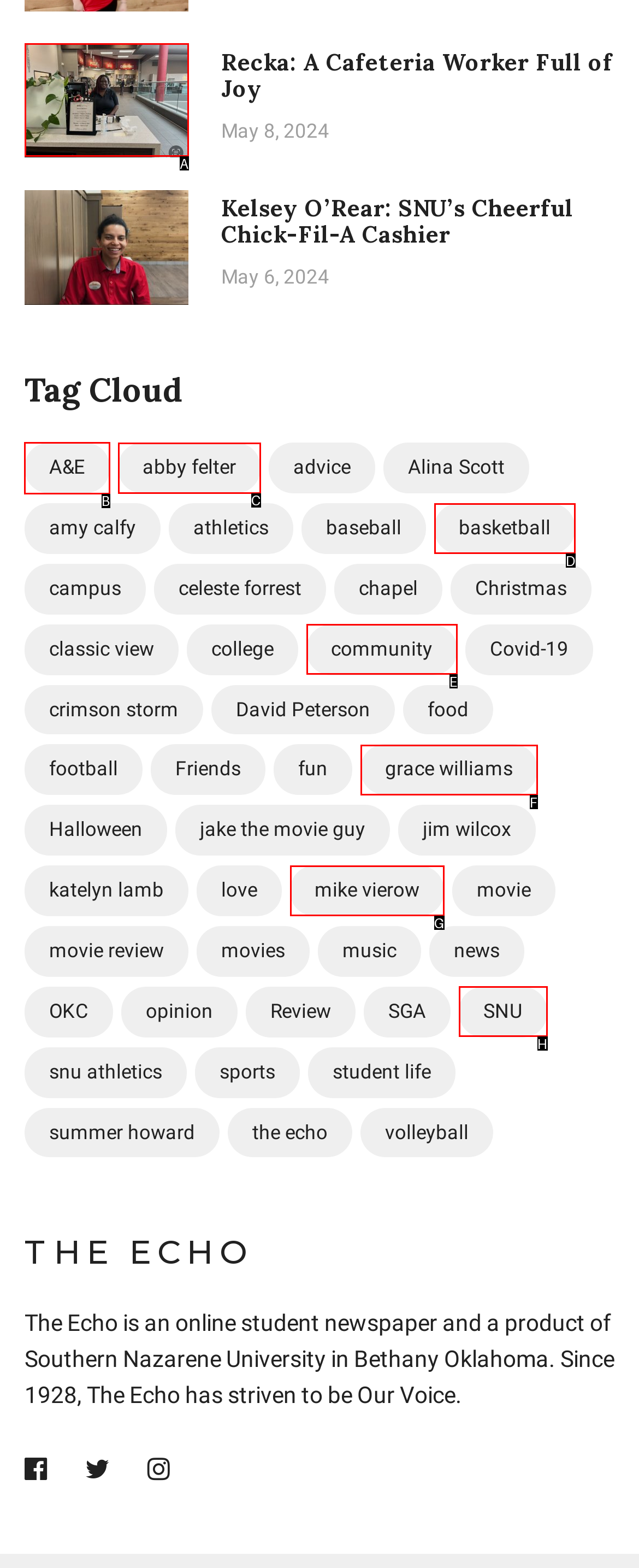Point out the HTML element I should click to achieve the following: View articles tagged with A&E Reply with the letter of the selected element.

B